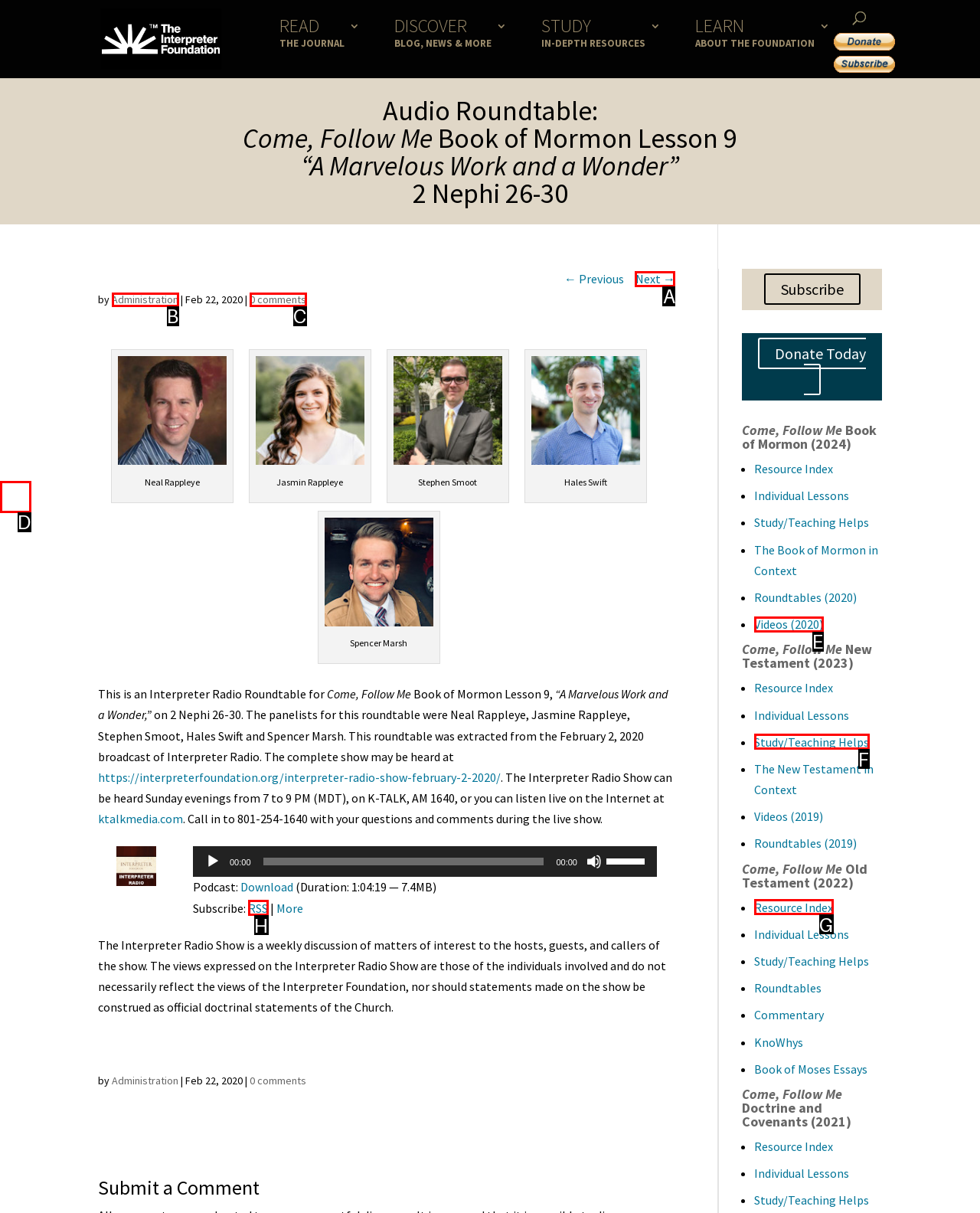Match the description: Resource Index to one of the options shown. Reply with the letter of the best match.

G